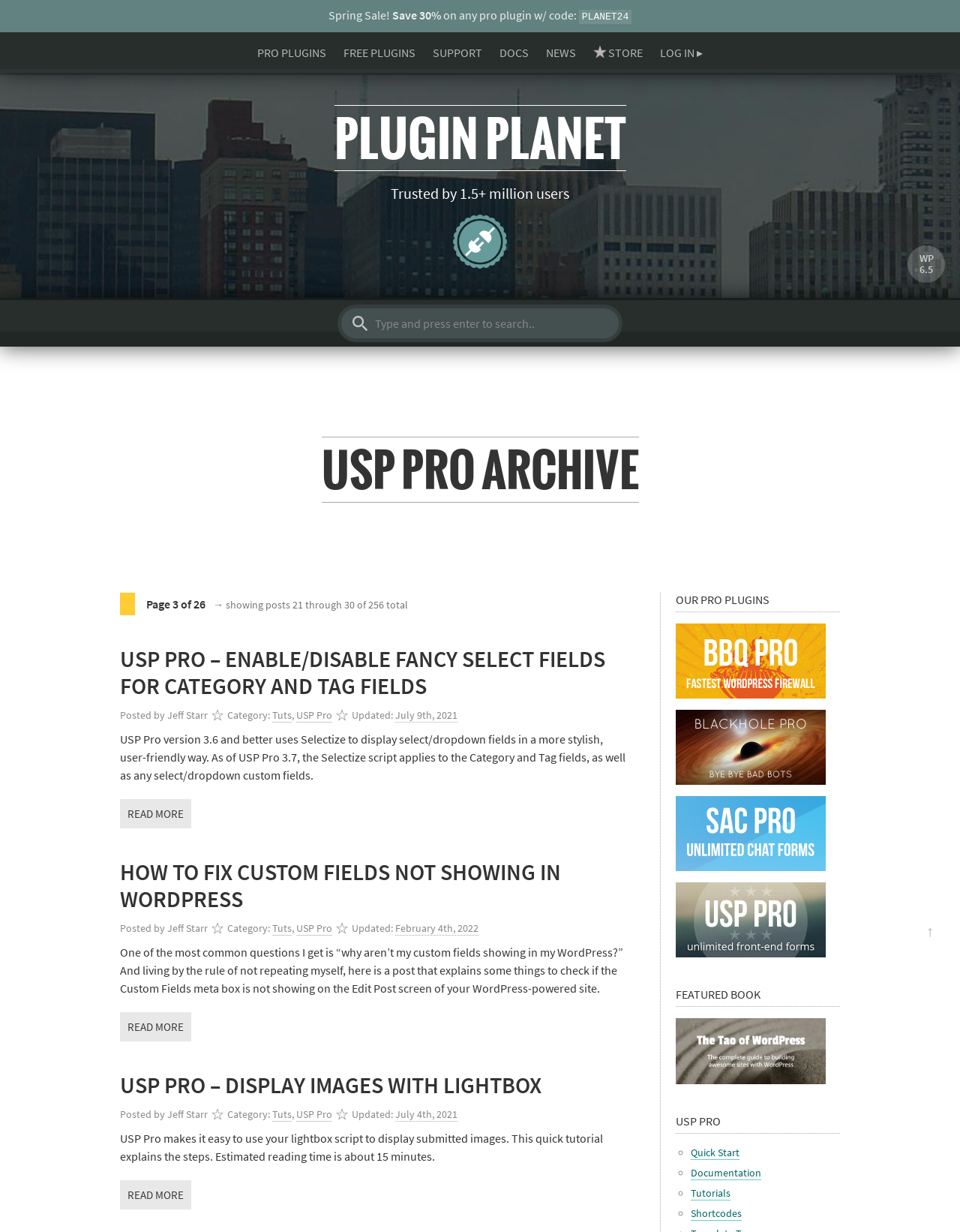Determine the bounding box coordinates of the region I should click to achieve the following instruction: "Search for plugins". Ensure the bounding box coordinates are four float numbers between 0 and 1, i.e., [left, top, right, bottom].

[0.391, 0.253, 0.633, 0.271]